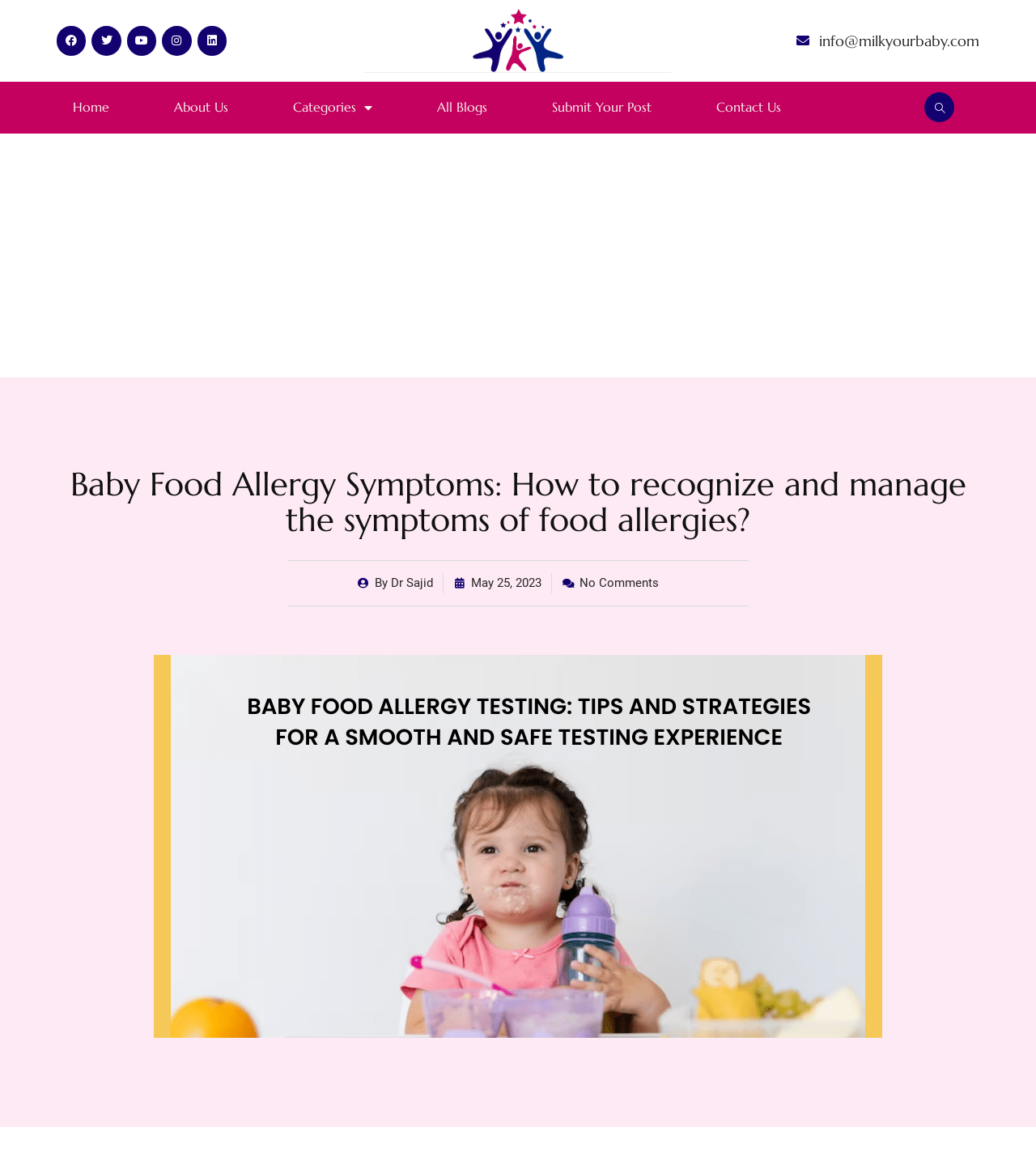Please answer the following query using a single word or phrase: 
What is the main image on the webpage about?

Baby Food Allergy